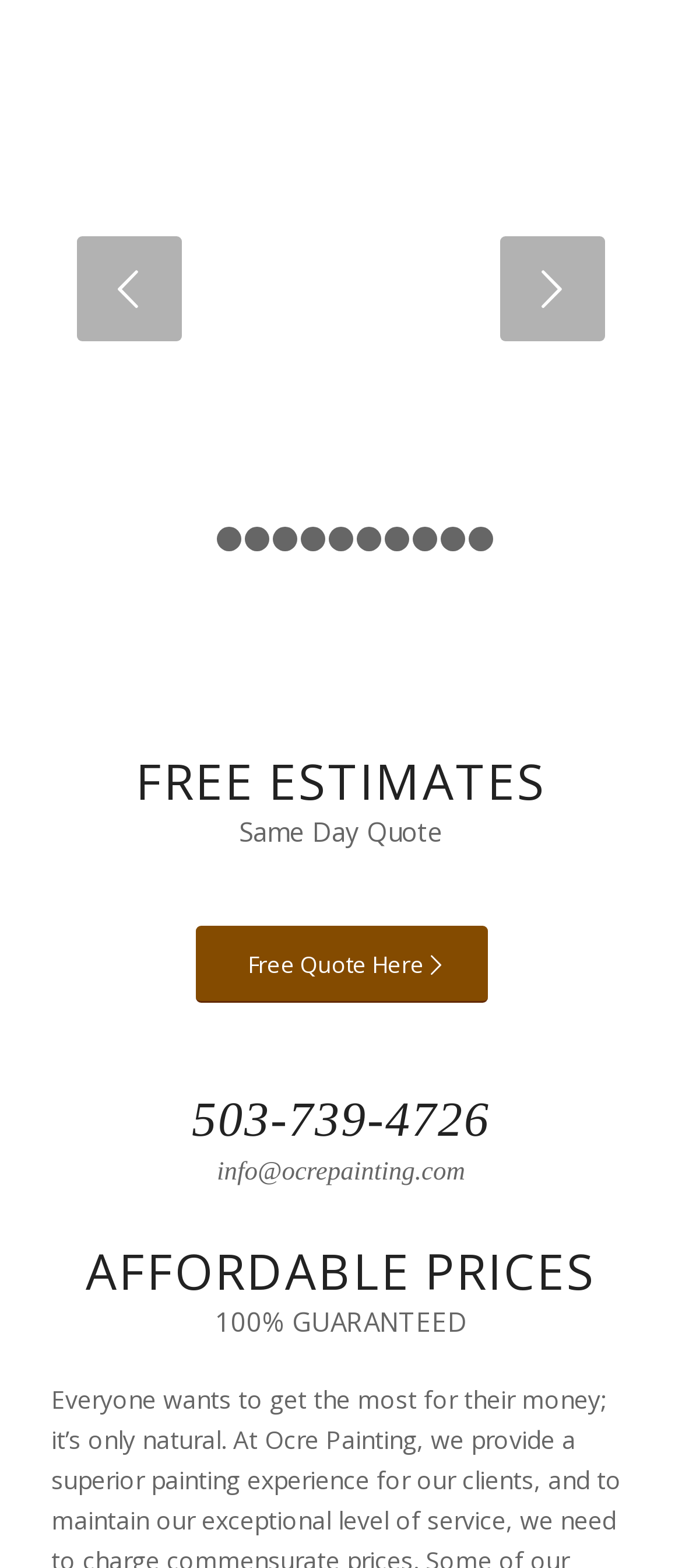How many links are there at the top?
Using the information from the image, answer the question thoroughly.

I counted the number of links at the top of the webpage, which are labeled as '1', '2', ..., '11'. These links are positioned horizontally and have similar bounding box coordinates, indicating they are aligned at the top.